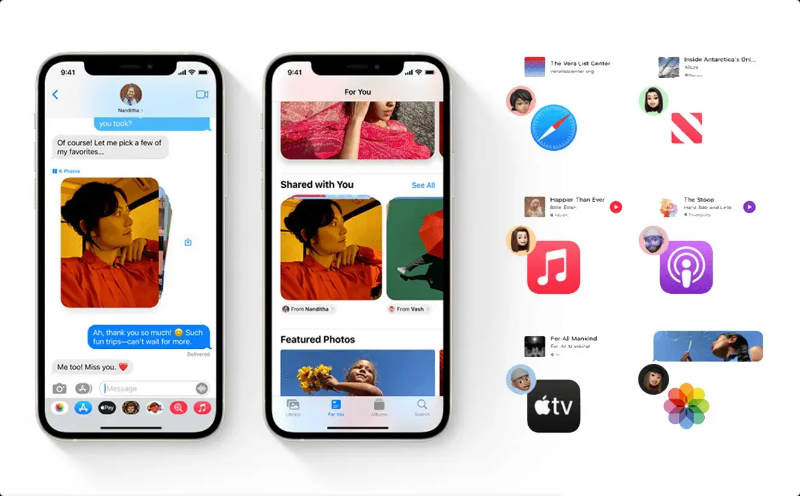Generate a comprehensive description of the image.

The image showcases two smartphones displaying the latest messaging and photo sharing features. On the left, a conversation is taking place where one person is sharing their favorite photos from a trip, with an image prominently featured that captures a woman in a vibrant orange outfit under a patterned umbrella. The text exchange conveys warmth and anticipation for future outings. 

On the right, the interface presents a rich gallery of shared moments and featured photos, highlighted by personal connections. Users can see photos labeled as "For You" and "Shared with You," emphasizing a community aspect where memories are easily accessible. Additional icons for music, podcasts, and other media suggest integrated services, enhancing social engagement and personalization.

This layout not only exemplifies the ease of communication and photo sharing but also highlights features like Focus Mode mentioned in the surrounding context, which helps users manage notifications for a more streamlined experience while connecting with friends and enjoying media.